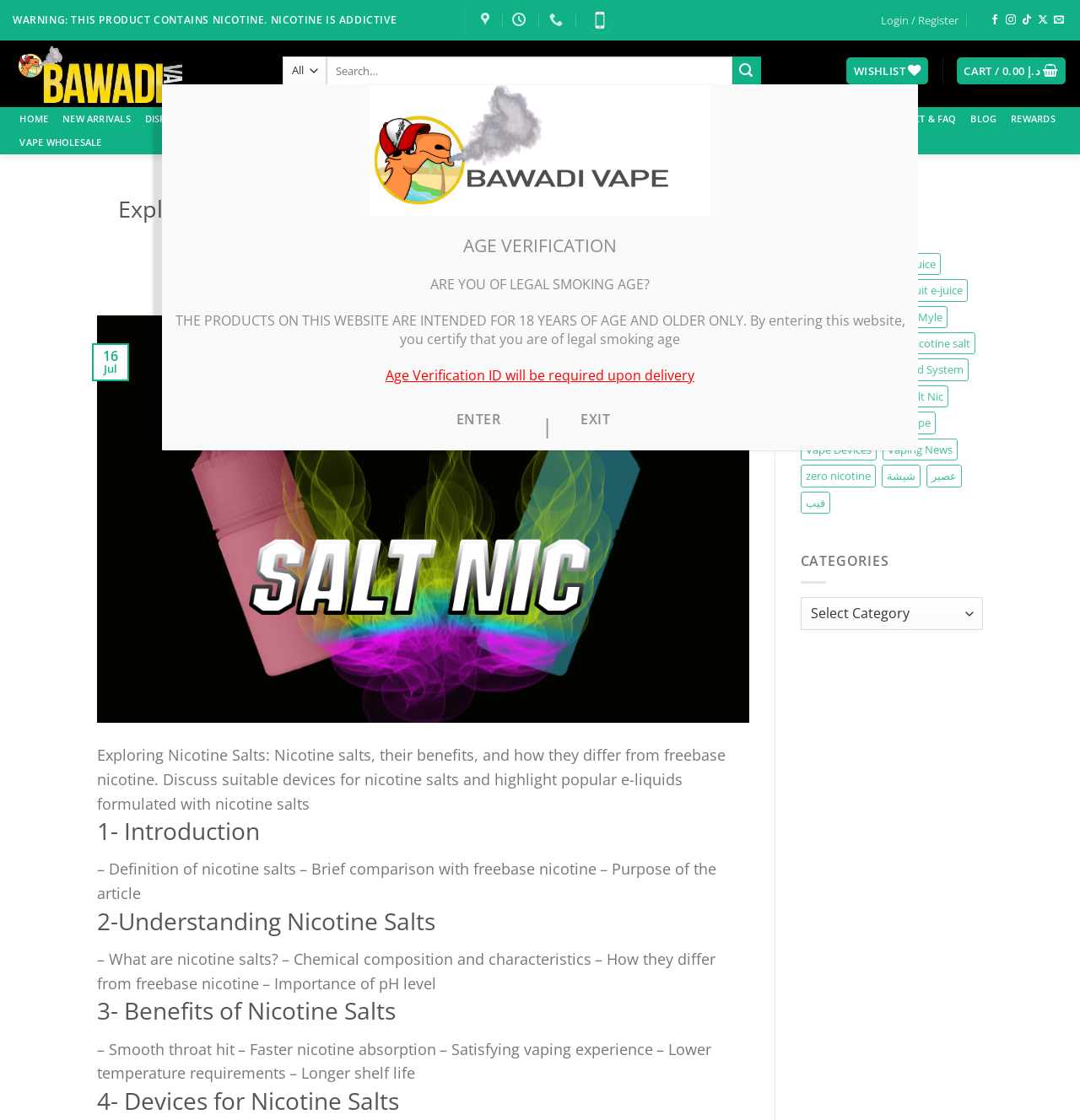Please find the bounding box coordinates of the element that must be clicked to perform the given instruction: "Login or register". The coordinates should be four float numbers from 0 to 1, i.e., [left, top, right, bottom].

[0.815, 0.007, 0.887, 0.03]